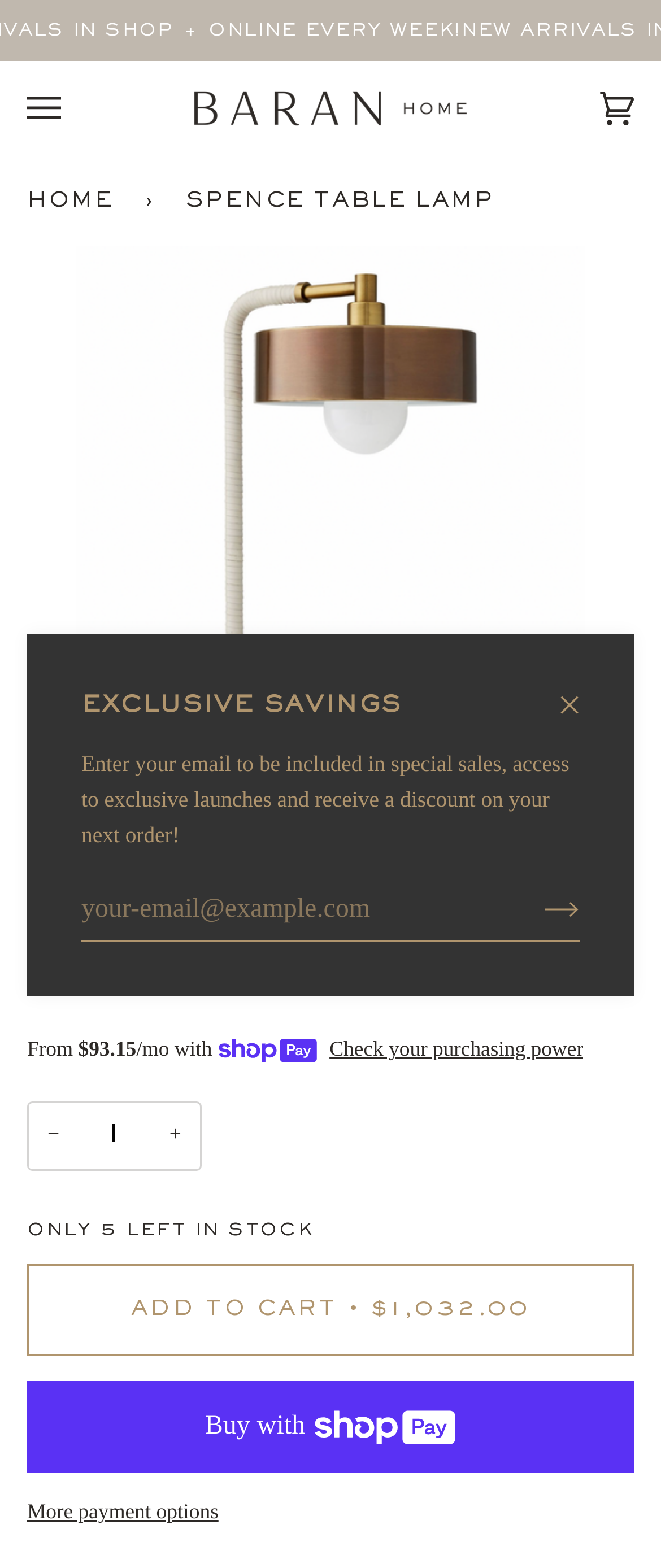Identify the bounding box coordinates for the region to click in order to carry out this instruction: "Check purchasing power". Provide the coordinates using four float numbers between 0 and 1, formatted as [left, top, right, bottom].

[0.498, 0.659, 0.883, 0.681]